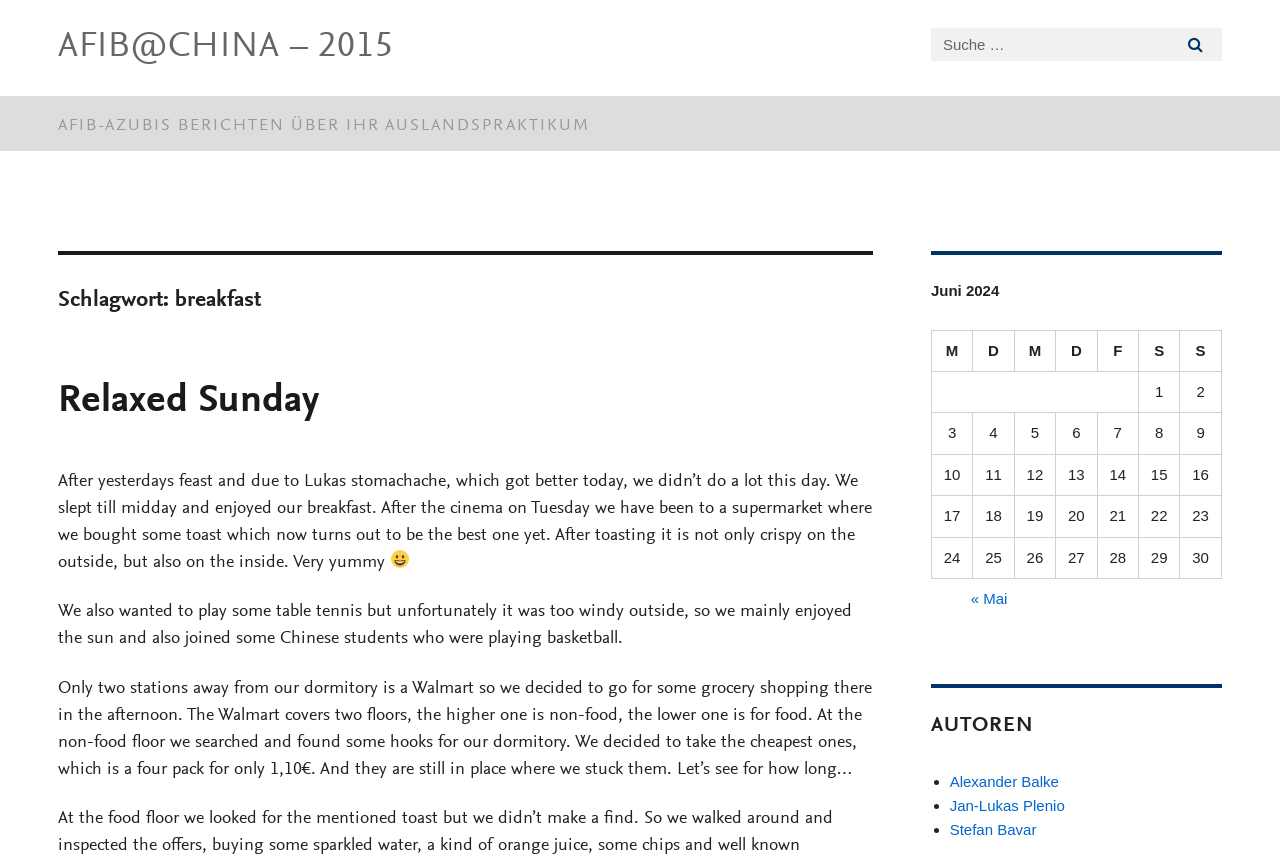Please pinpoint the bounding box coordinates for the region I should click to adhere to this instruction: "View the table for June 2024".

[0.727, 0.324, 0.955, 0.672]